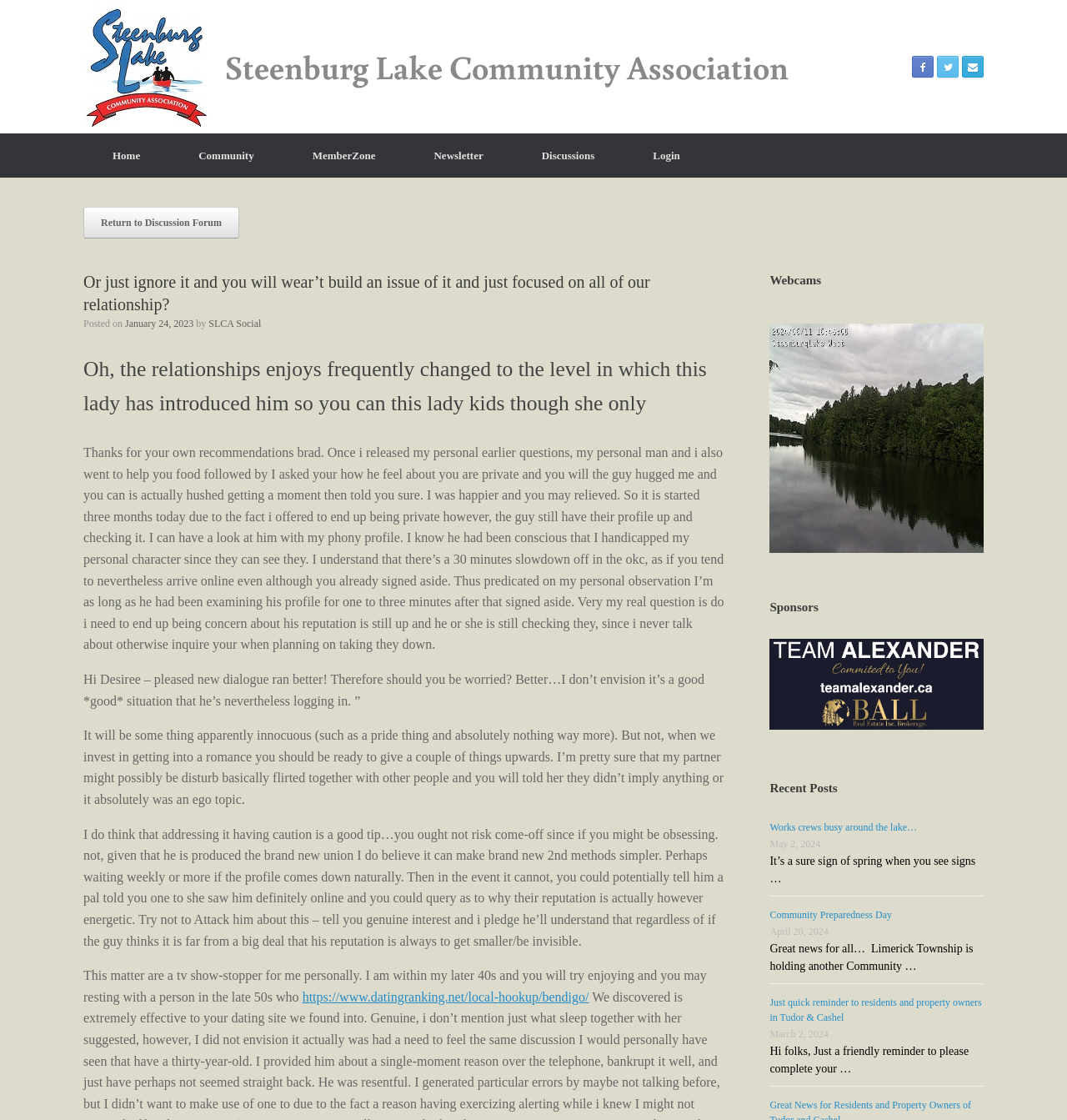Show the bounding box coordinates for the element that needs to be clicked to execute the following instruction: "Check the 'Community Preparedness Day' event". Provide the coordinates in the form of four float numbers between 0 and 1, i.e., [left, top, right, bottom].

[0.721, 0.81, 0.922, 0.823]